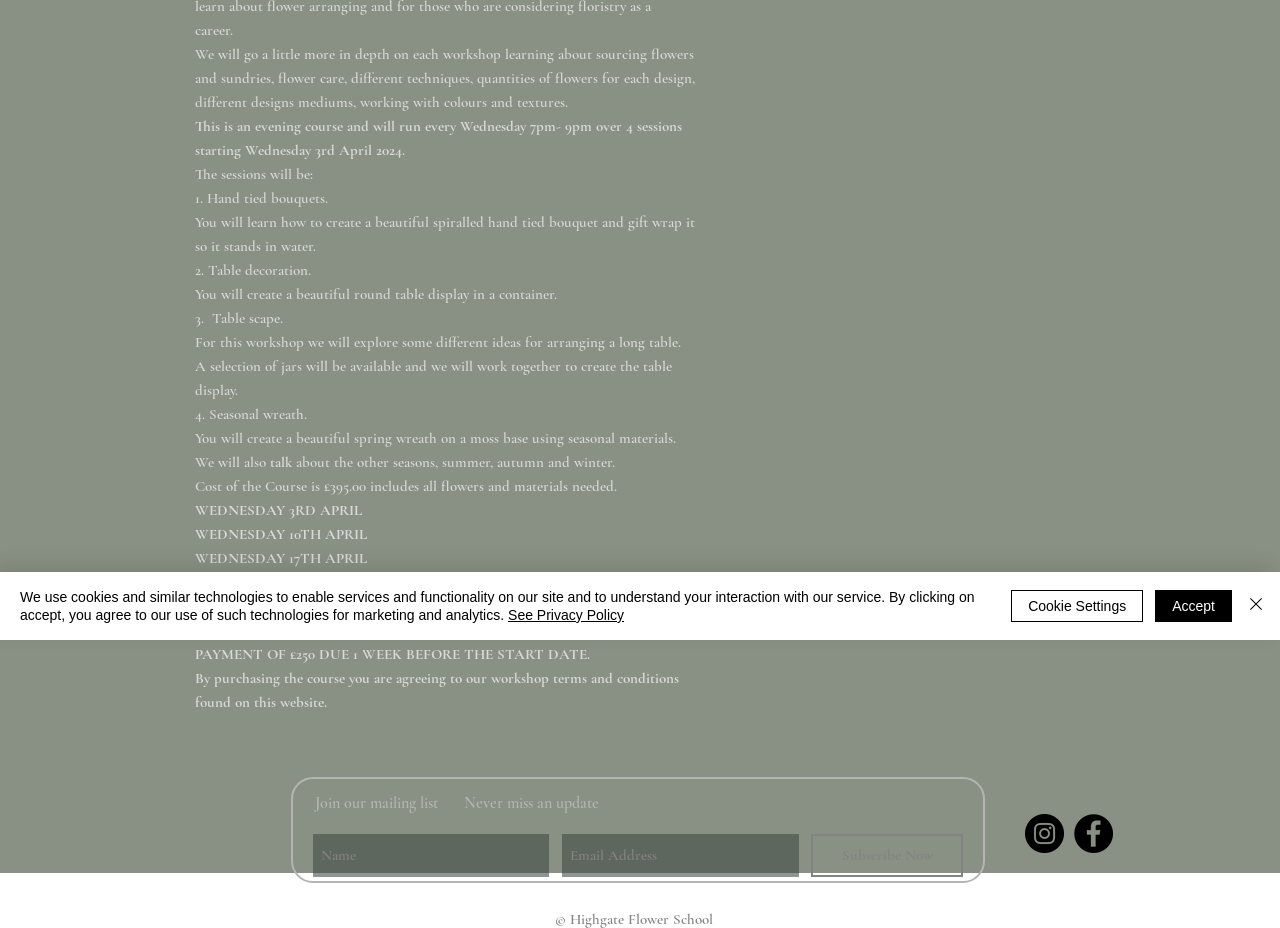Locate the bounding box coordinates of the UI element described by: "aria-label="Email Address" name="email" placeholder="Email Address"". The bounding box coordinates should consist of four float numbers between 0 and 1, i.e., [left, top, right, bottom].

[0.439, 0.898, 0.624, 0.945]